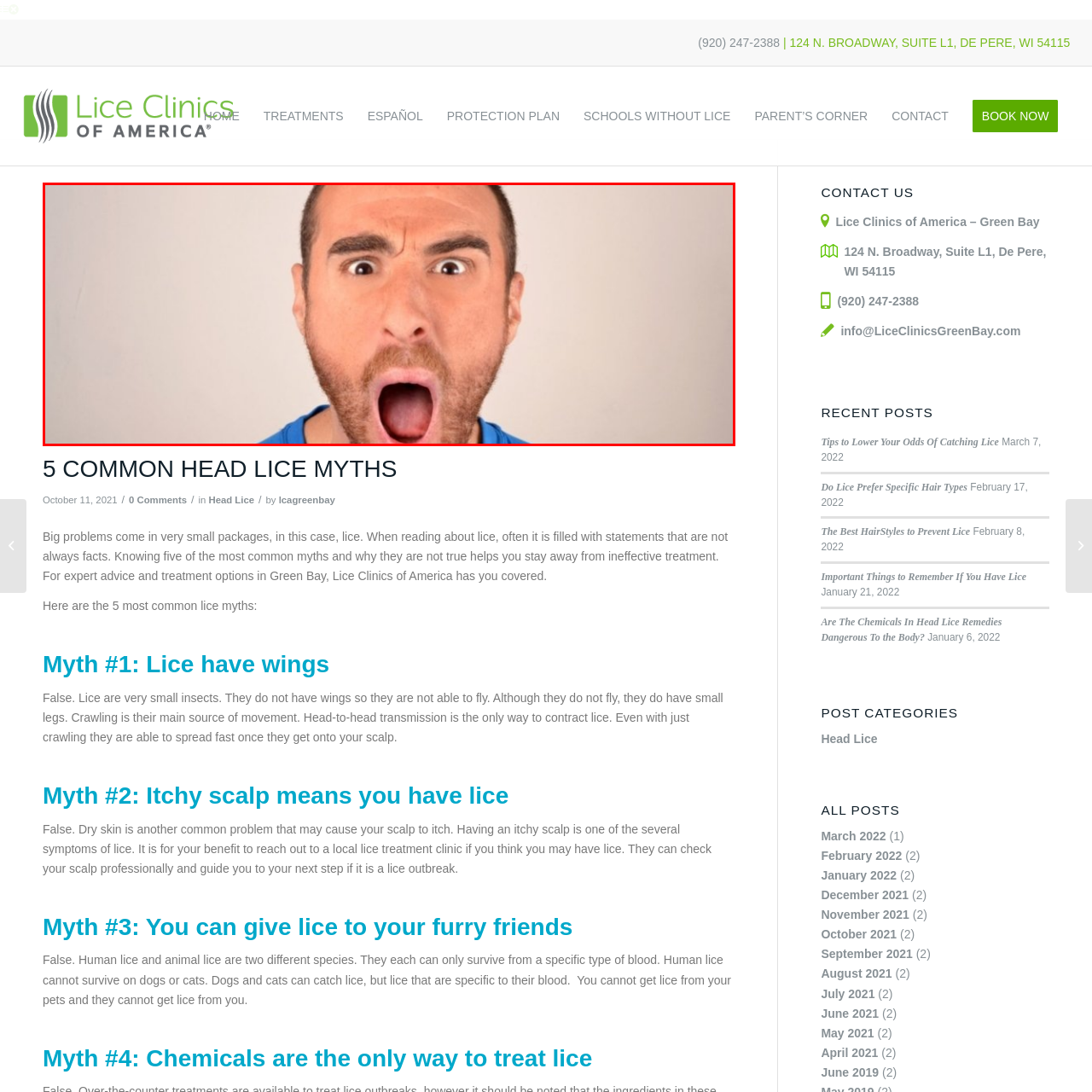Look at the image within the red outlined box, What color is the man's t-shirt? Provide a one-word or brief phrase answer.

Blue